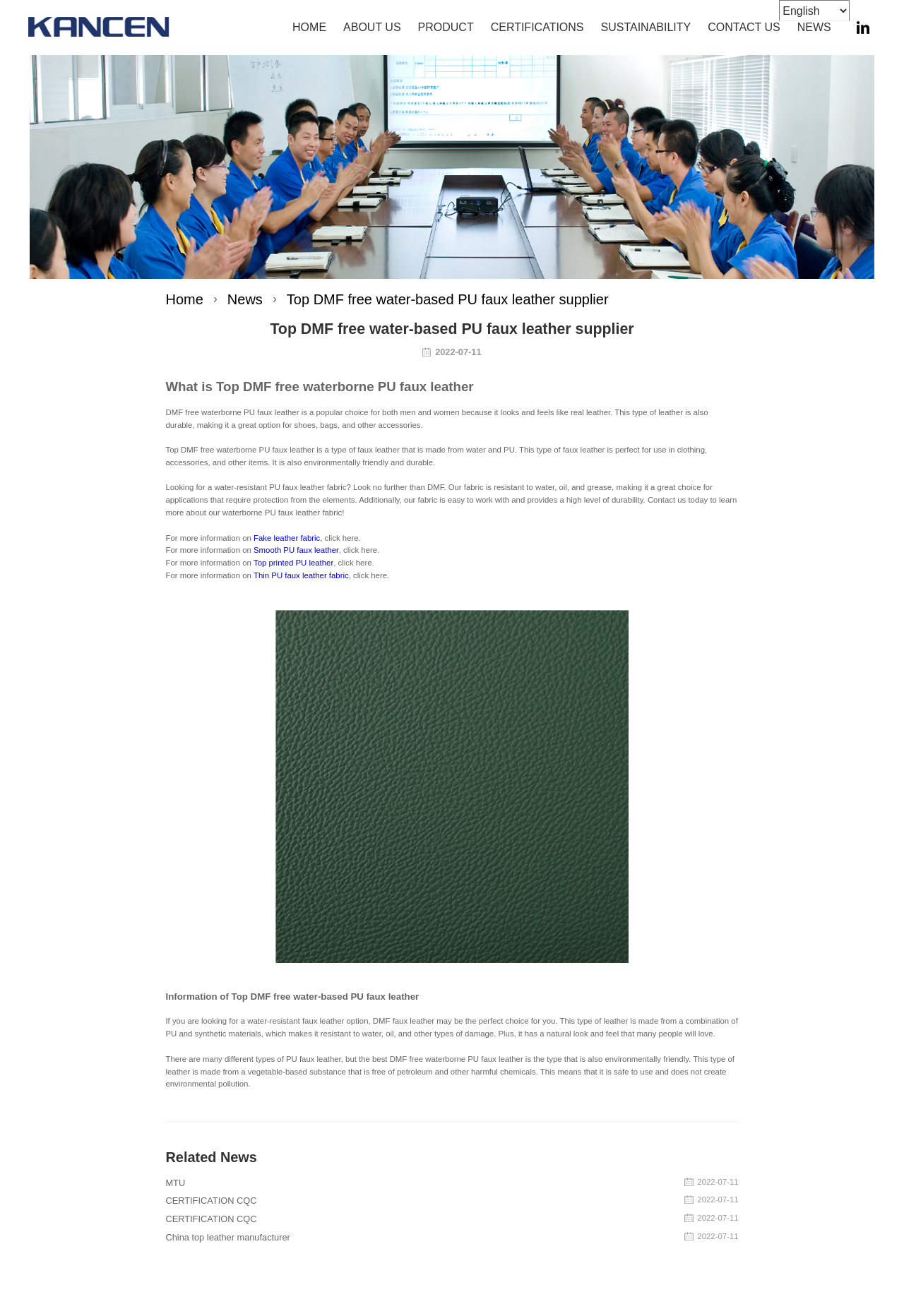Give a short answer to this question using one word or a phrase:
How many news items are listed under 'Related News'?

4